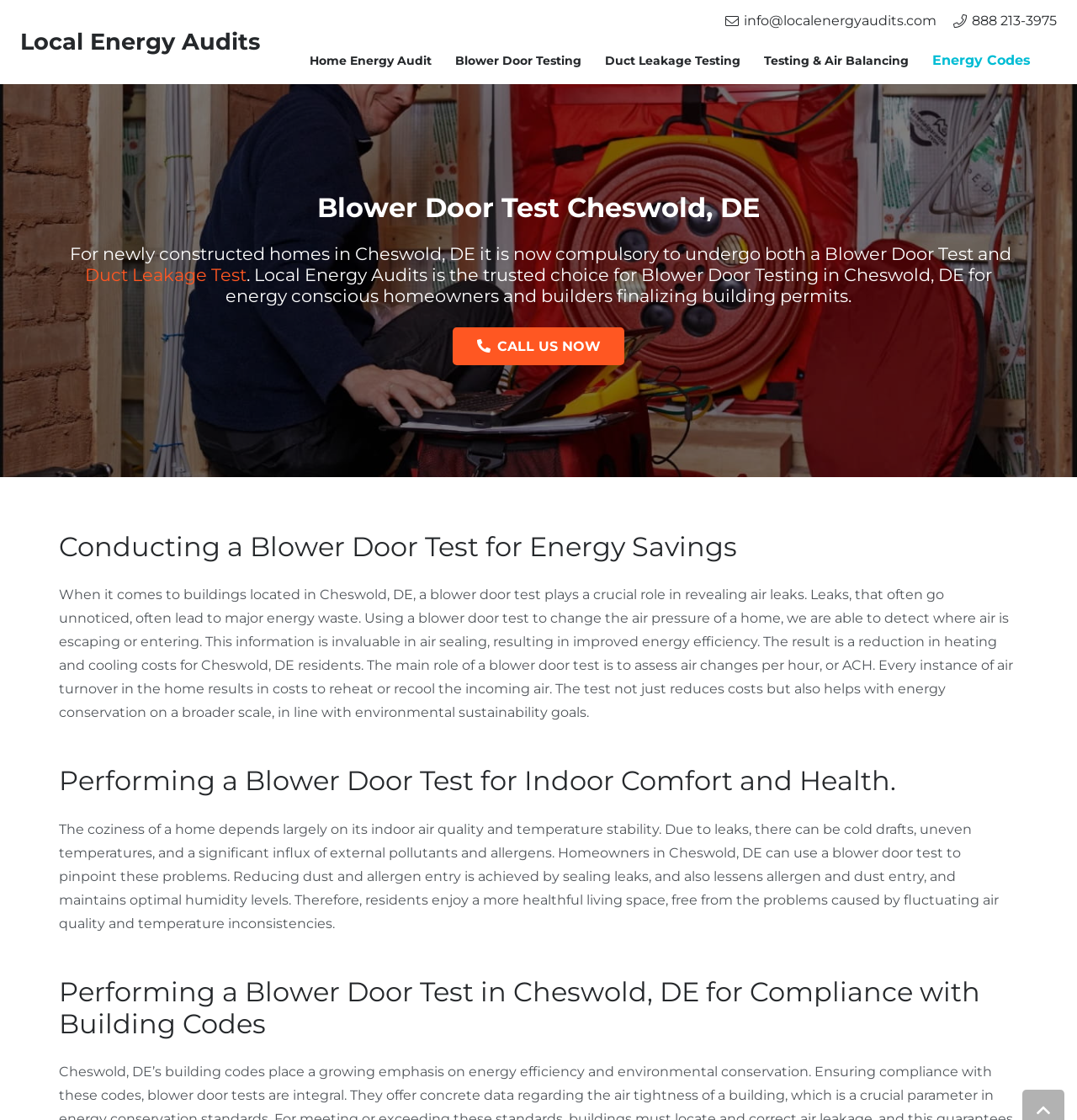Show the bounding box coordinates for the HTML element described as: "800-272-5125".

None